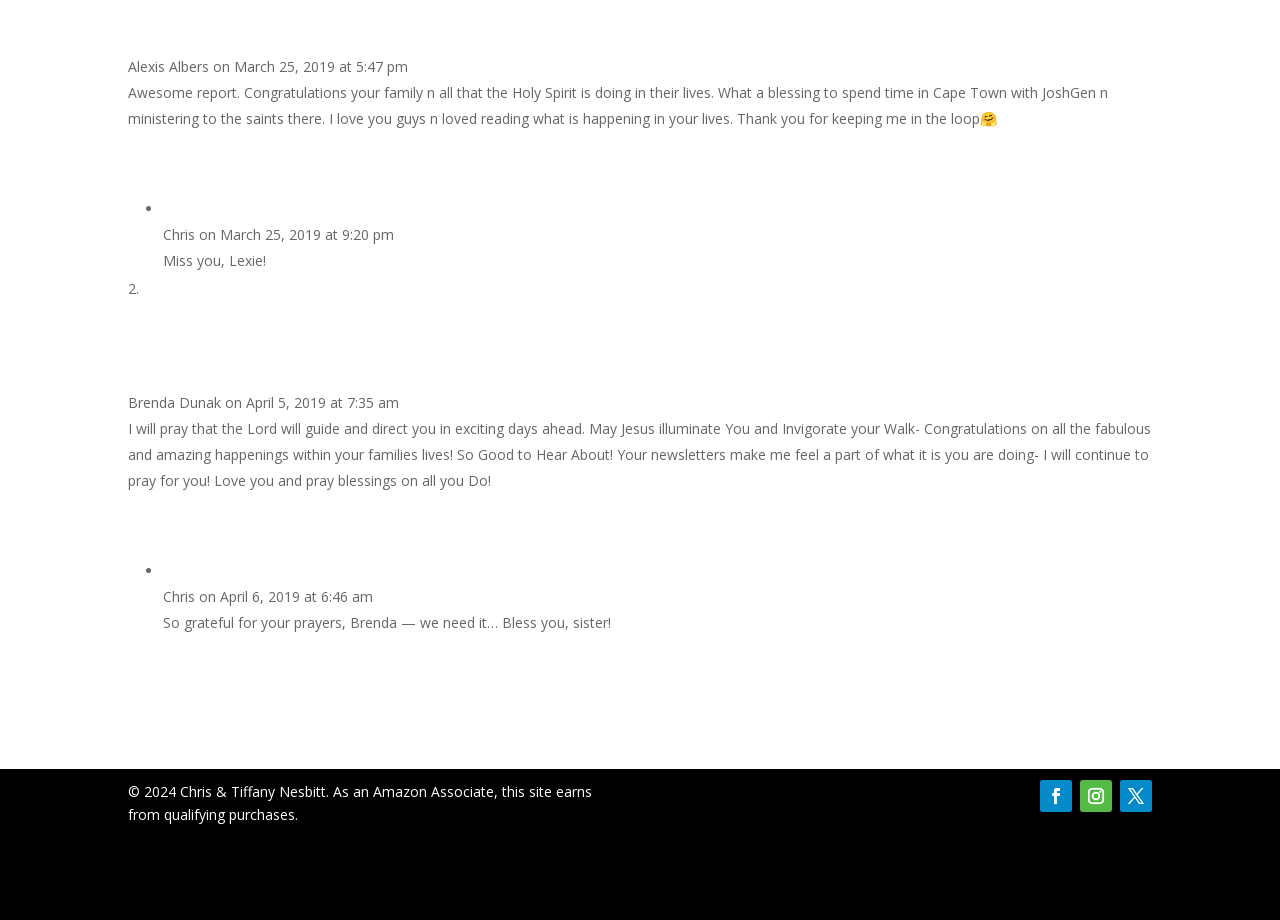What is the purpose of the links at the bottom of the webpage?
Please answer using one word or phrase, based on the screenshot.

Social media links